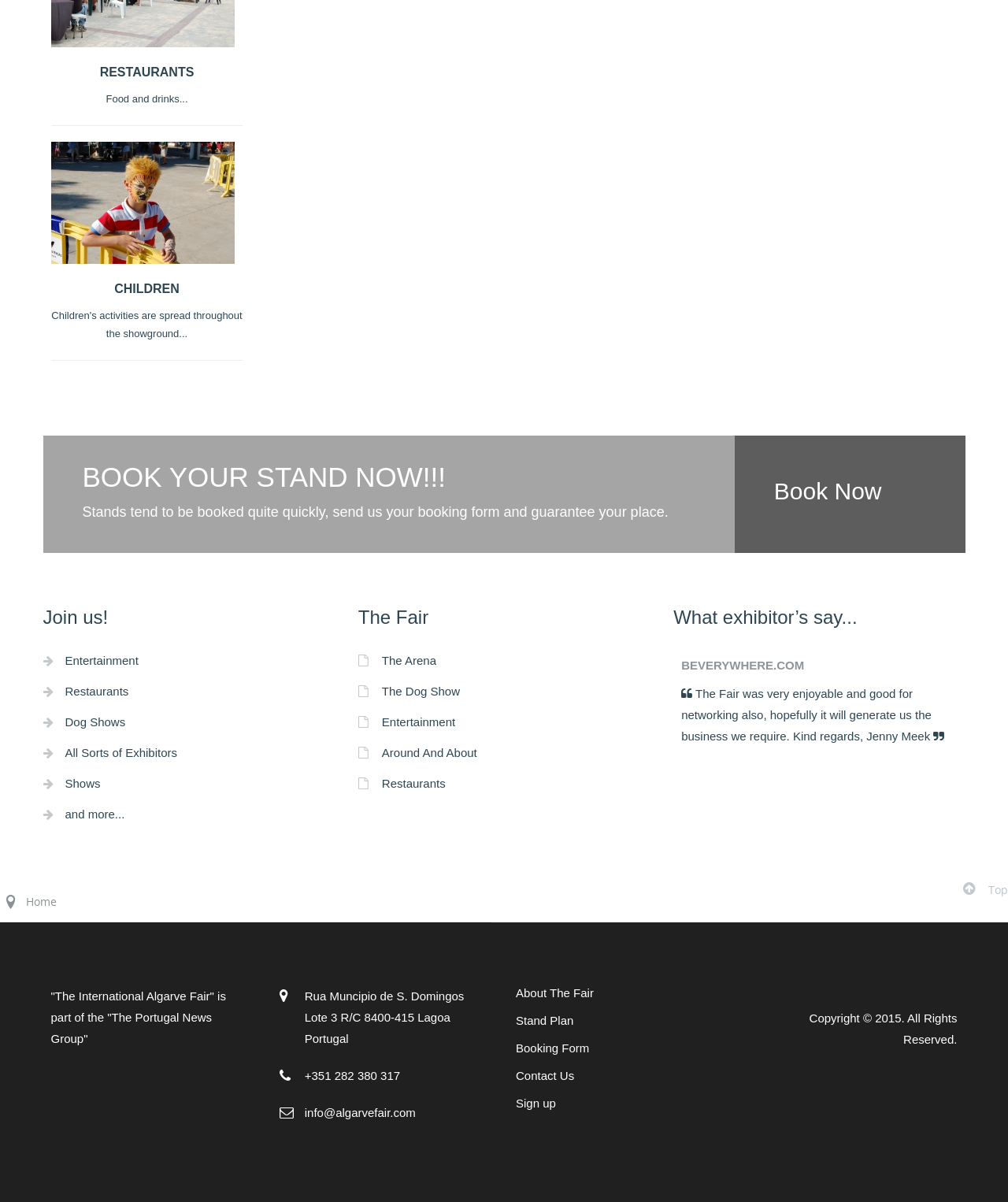Identify the coordinates of the bounding box for the element that must be clicked to accomplish the instruction: "Click on 'About The Fair'".

[0.512, 0.82, 0.723, 0.833]